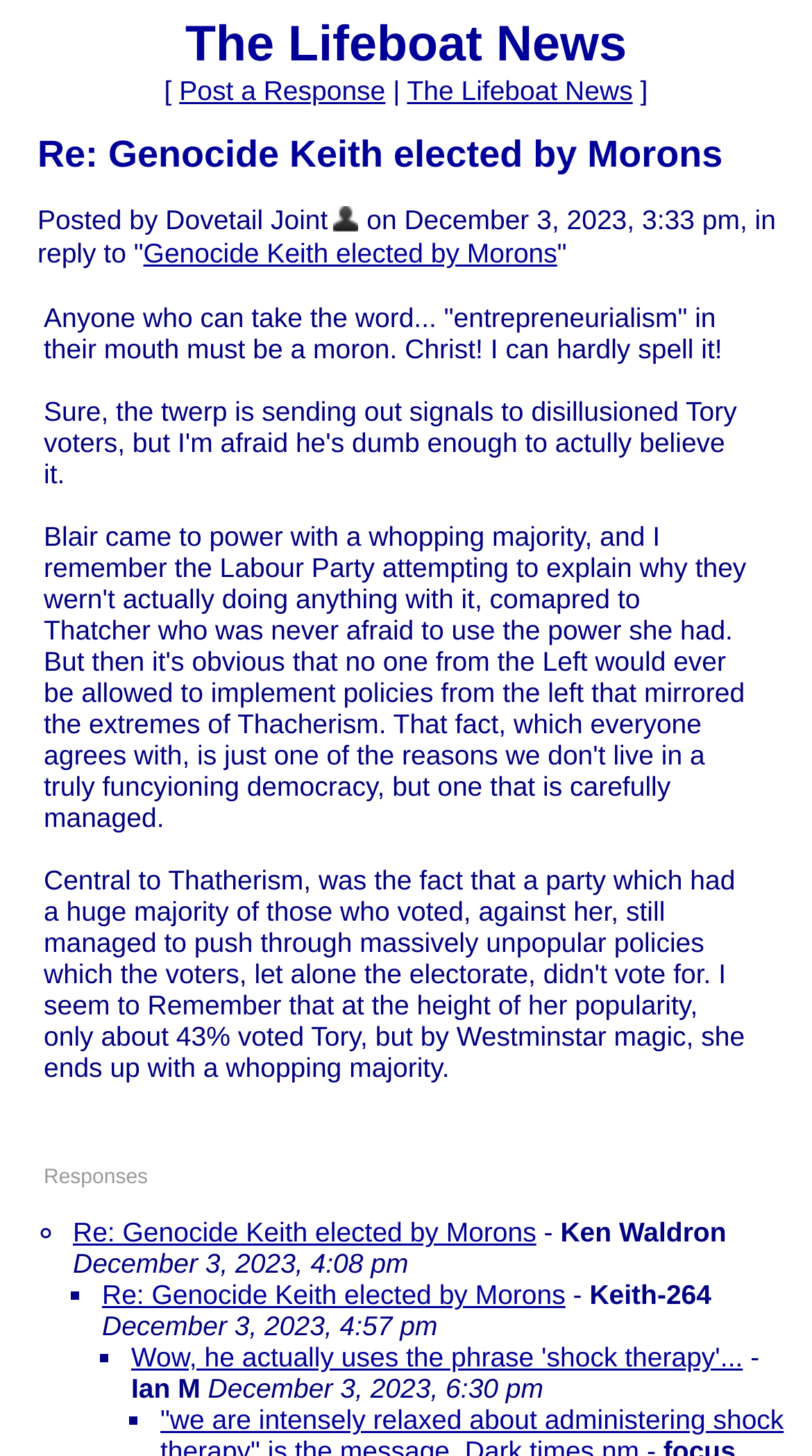Please analyze the image and give a detailed answer to the question:
Who posted the initial message?

I can determine the author of the initial message by looking at the text 'Posted by Dovetail Joint' which is located near the top of the webpage, indicating that Dovetail Joint is the one who started the conversation.